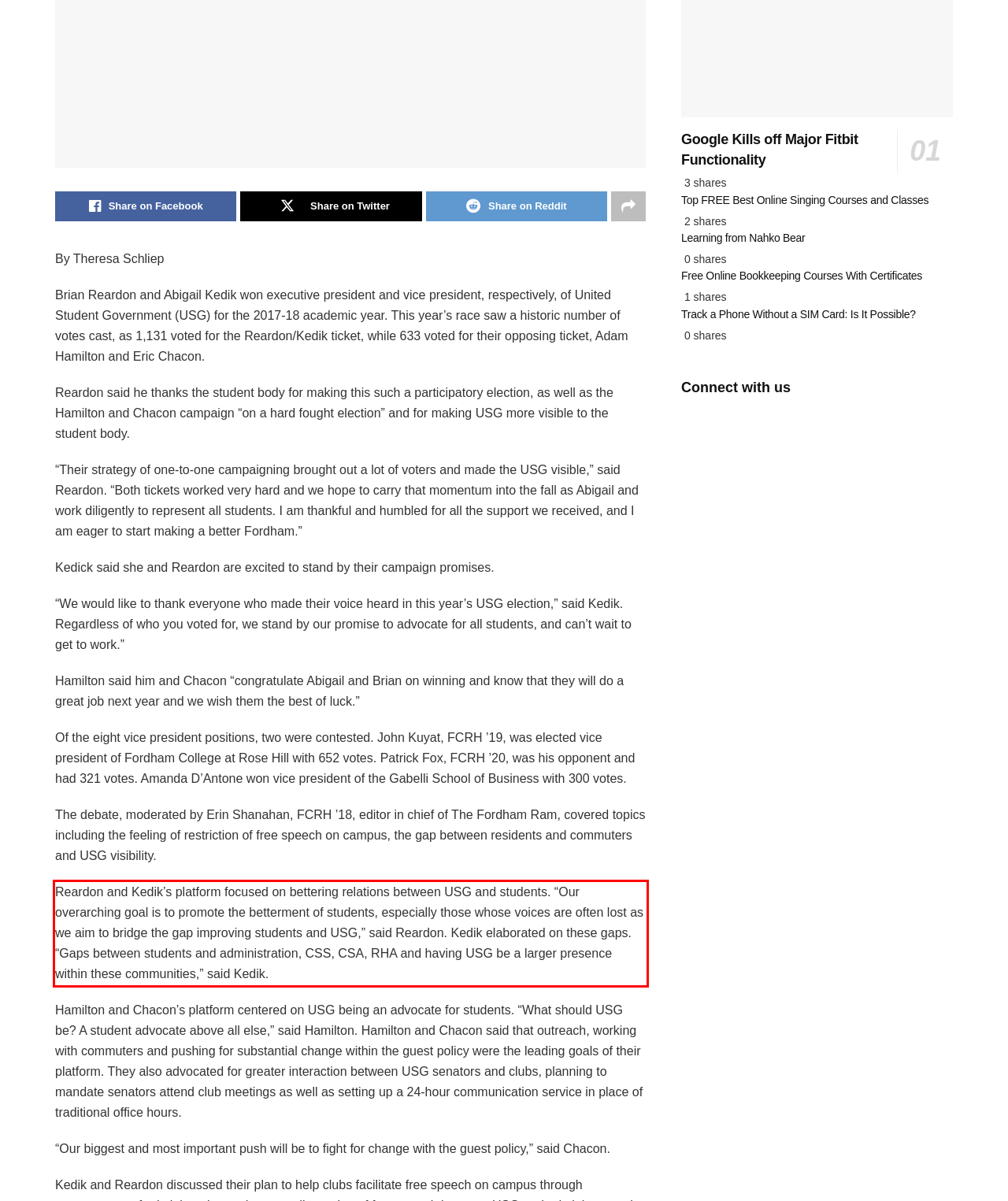You are given a screenshot with a red rectangle. Identify and extract the text within this red bounding box using OCR.

Reardon and Kedik’s platform focused on bettering relations between USG and students. “Our overarching goal is to promote the betterment of students, especially those whose voices are often lost as we aim to bridge the gap improving students and USG,” said Reardon. Kedik elaborated on these gaps. “Gaps between students and administration, CSS, CSA, RHA and having USG be a larger presence within these communities,” said Kedik.